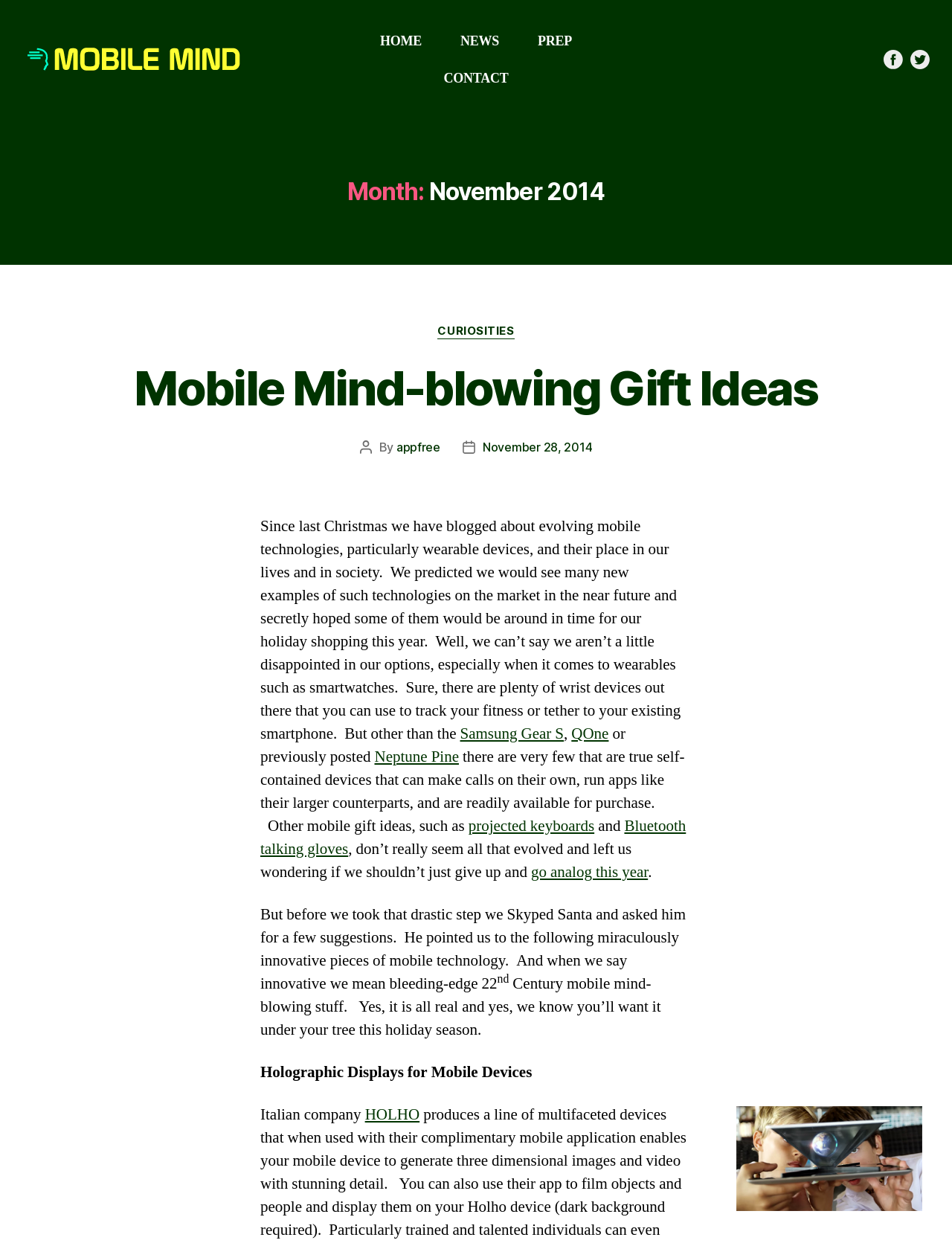Generate a thorough description of the webpage.

This webpage appears to be a blog post from November 2014, titled "Mobile Mind-blowing Gift Ideas". At the top, there is a logo of Mobile Mind LLC, a figure element with an image, and a navigation menu with links to "HOME", "NEWS", "PREP", and "CONTACT". On the top right, there are social media links to Mobile Mind's Facebook and Twitter pages, each with an image.

The main content of the page is divided into sections. The first section has a heading "Month: November 2014" and a subheading "Mobile Mind-blowing Gift Ideas". Below this, there is a paragraph of text discussing the evolution of mobile technologies, particularly wearable devices, and the limited options available for holiday shopping.

The next section has links to various mobile gift ideas, including the Samsung Gear S, QOne, Neptune Pine, projected keyboards, and Bluetooth talking gloves. The text also mentions the option to "go analog this year".

The following section is a humorous take on asking Santa for mobile technology gift ideas. It lists several innovative and bleeding-edge mobile technologies, including holographic displays for mobile devices. There is an image of boys with a Holho device, and a mention of the Italian company HOLHO.

Throughout the page, there are several static text elements and links, with a focus on mobile technologies and gift ideas. The overall layout is organized, with clear headings and concise text.